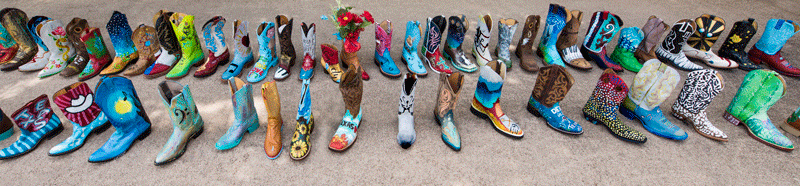Elaborate on the image with a comprehensive description.

The image features an impressive display of uniquely hand-decorated cowboy boots, prominently showcased on a flat surface. These colorful boots, each a work of art, are arranged in a vibrant line, reflecting a diverse array of designs and patterns. The artwork includes floral motifs, intricate designs, and bold colors, celebrating the creativity and individuality of each pair. This eye-catching collection embodies the theme of the 2017 National AOSA Conference, emphasizing a spirited and artistic approach to traditional Western footwear. The caption below the image, "Boots on the ground," suggests a playful acknowledgment of both the craftsmanship and the thematic significance of the items featured in the Conference Boutique, where attendees could explore this creative expression.